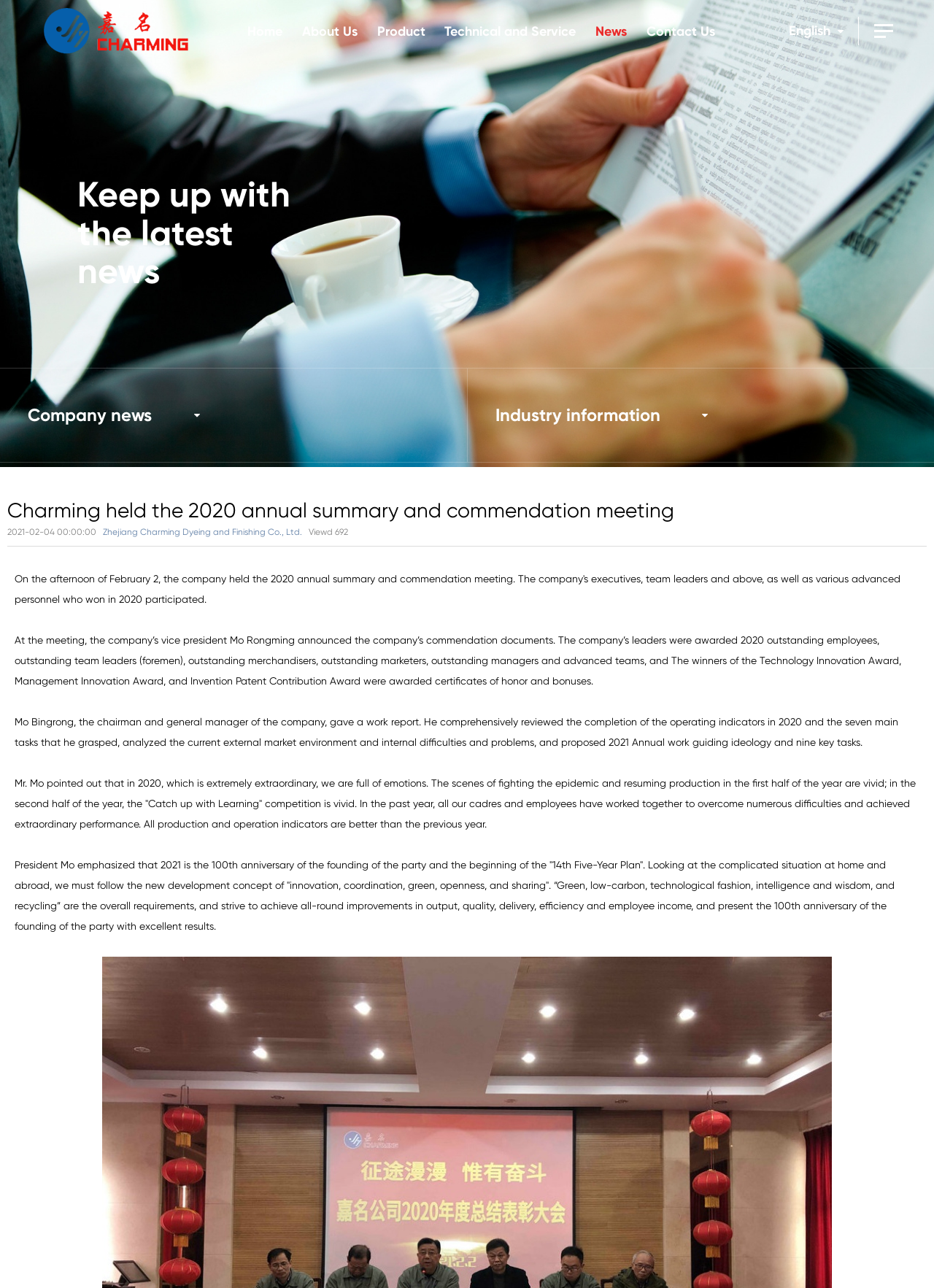Can you give a comprehensive explanation to the question given the content of the image?
What is the theme of the company's development?

The text of the webpage mentions that the company will follow the new development concept of 'innovation, coordination, green, openness, and sharing' in 2021, which is the 100th anniversary of the founding of the party. This concept is emphasized by Mo Bingrong, the chairman and general manager of the company, in his speech.